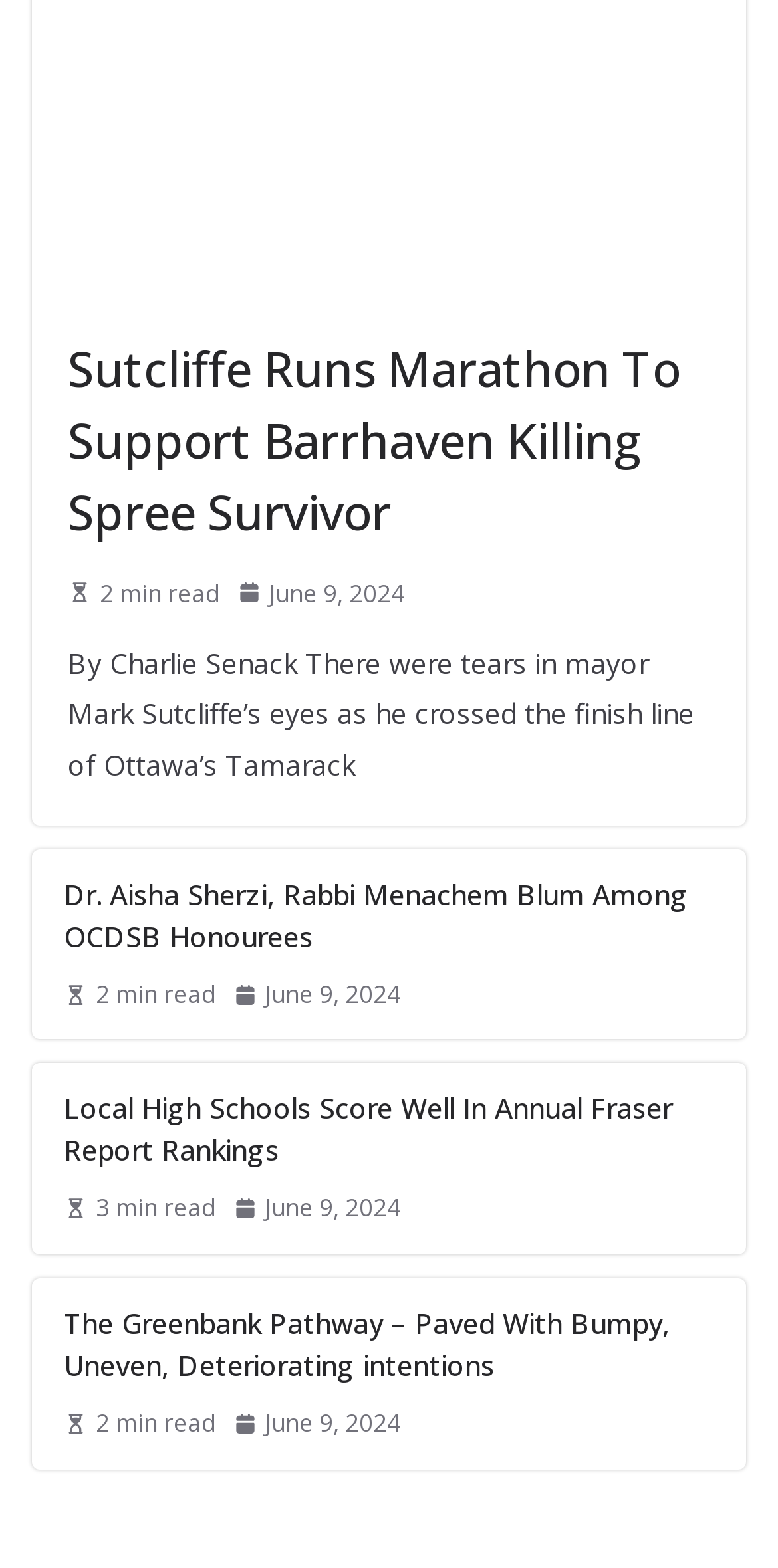Please identify the bounding box coordinates of where to click in order to follow the instruction: "Read the article about Dr. Aisha Sherzi and Rabbi Menachem Blum".

[0.082, 0.557, 0.918, 0.61]